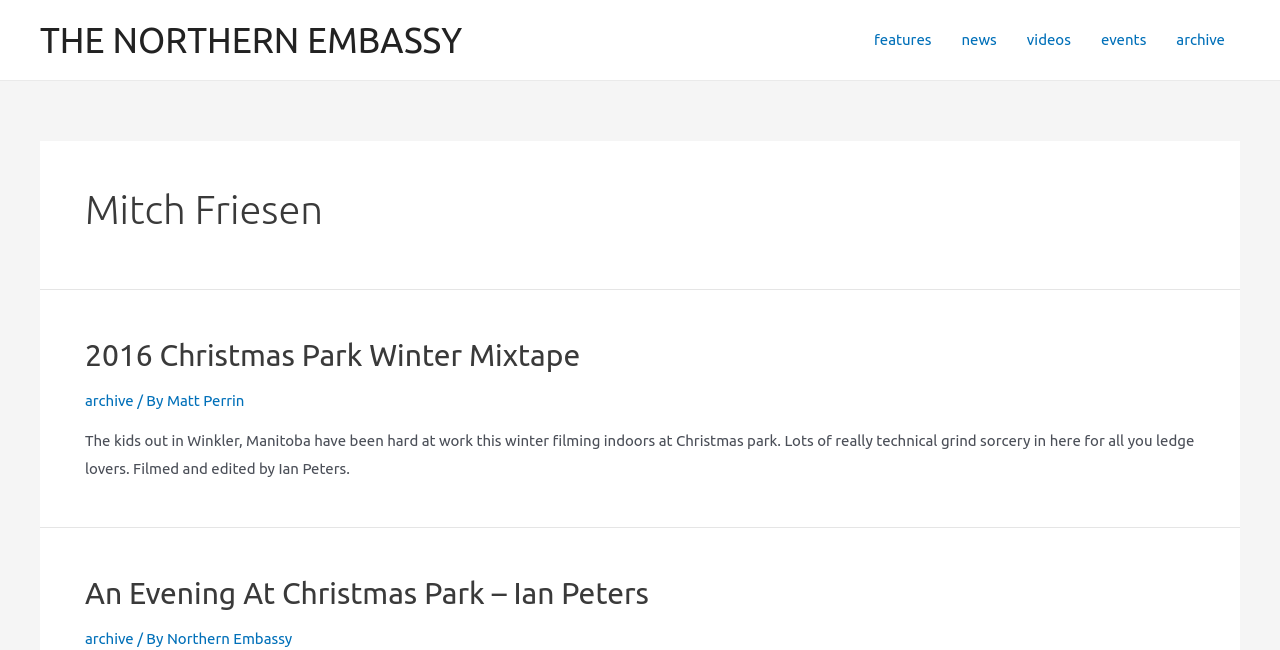Indicate the bounding box coordinates of the clickable region to achieve the following instruction: "read the article about 2016 Christmas Park Winter Mixtape."

[0.066, 0.515, 0.934, 0.633]